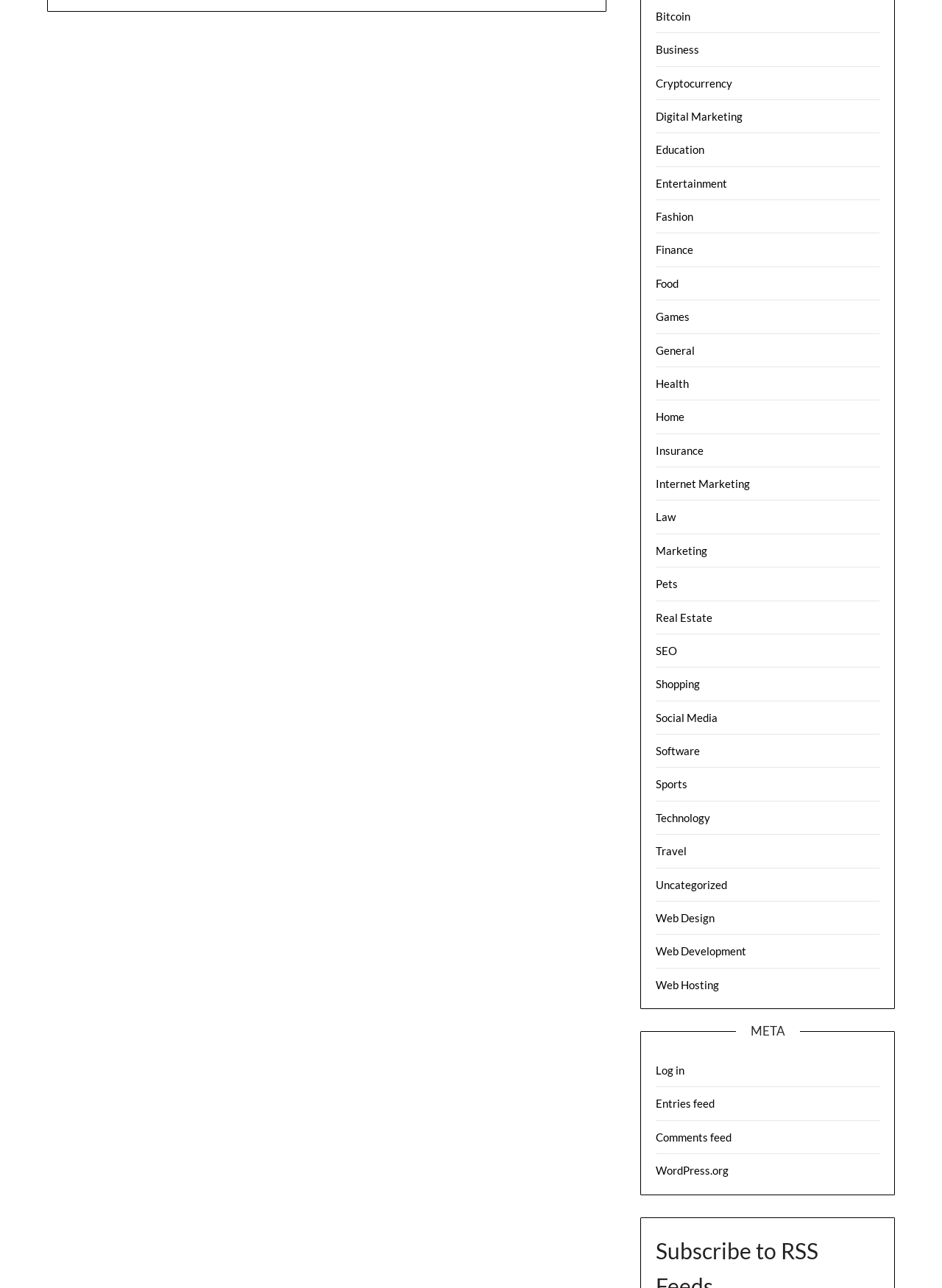Please locate the bounding box coordinates of the element that should be clicked to achieve the given instruction: "Explore Web Development".

[0.696, 0.733, 0.792, 0.744]